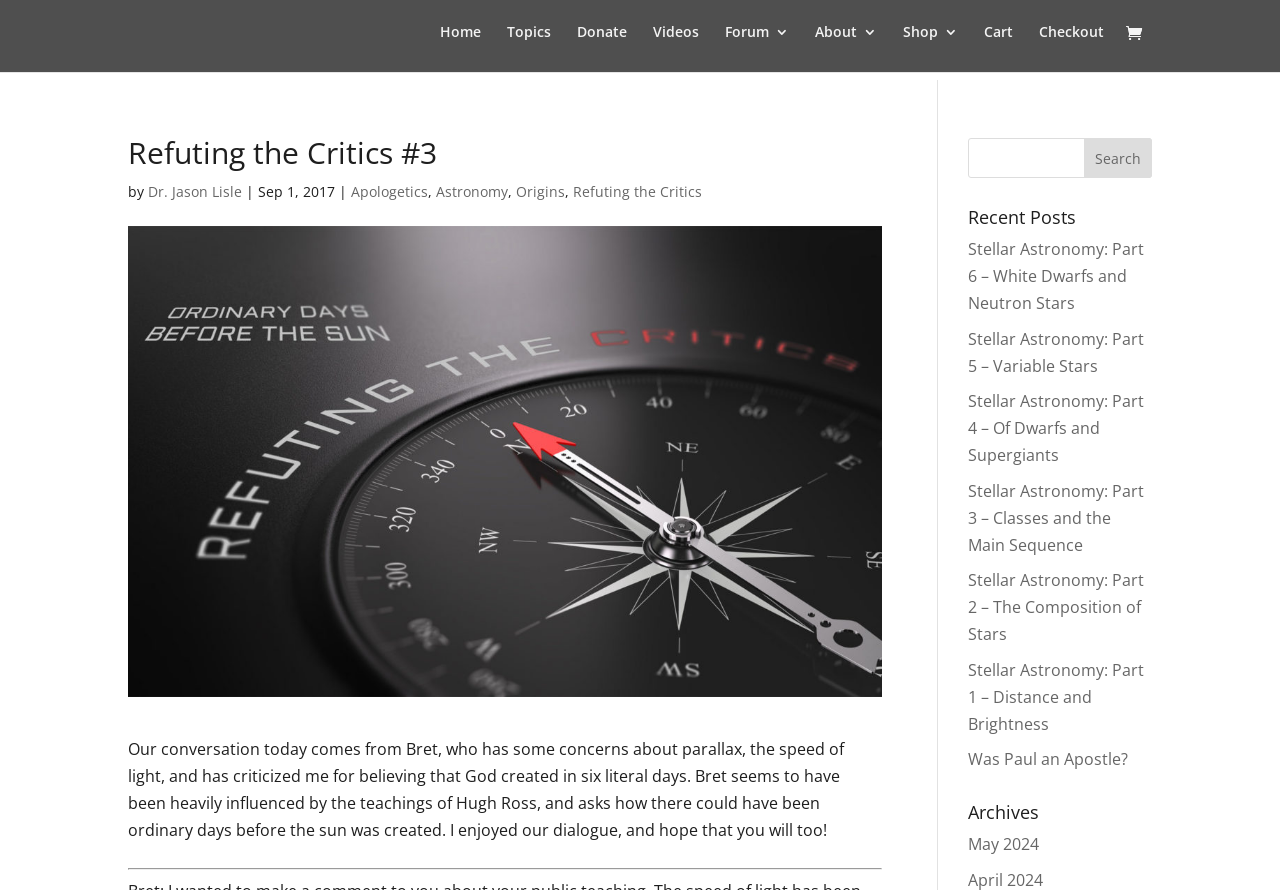How many links are in the top navigation bar?
Kindly offer a detailed explanation using the data available in the image.

I counted the links in the top navigation bar, which are 'Home', 'Topics', 'Donate', 'Videos', 'Forum 3', 'About 3', 'Shop 3', and 'Cart'. There are 8 links in total.